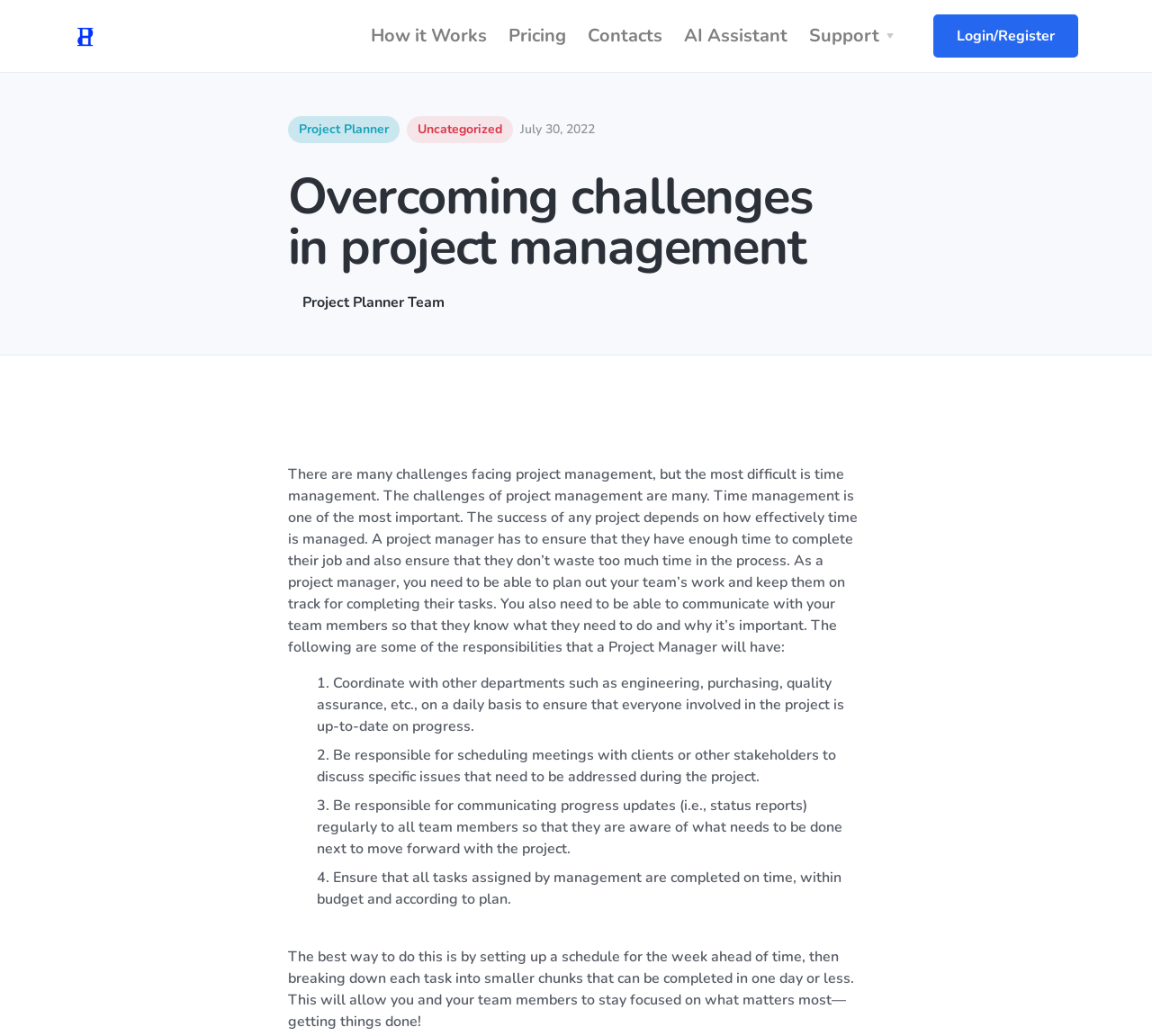Locate the bounding box coordinates of the area where you should click to accomplish the instruction: "Login or Register".

[0.81, 0.014, 0.936, 0.056]